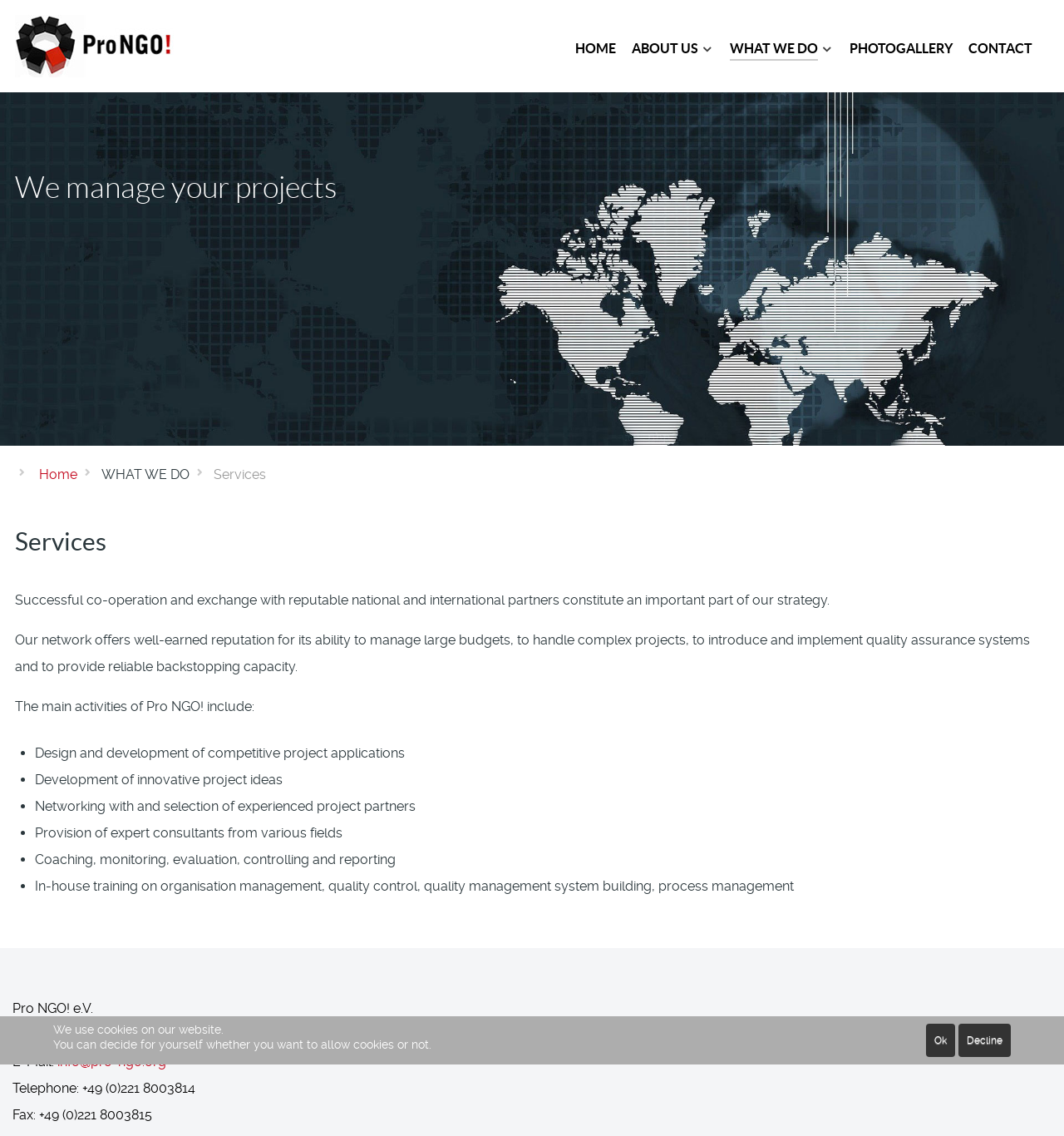What are the main activities of Pro NGO! ?
Refer to the image and provide a concise answer in one word or phrase.

Project management and development